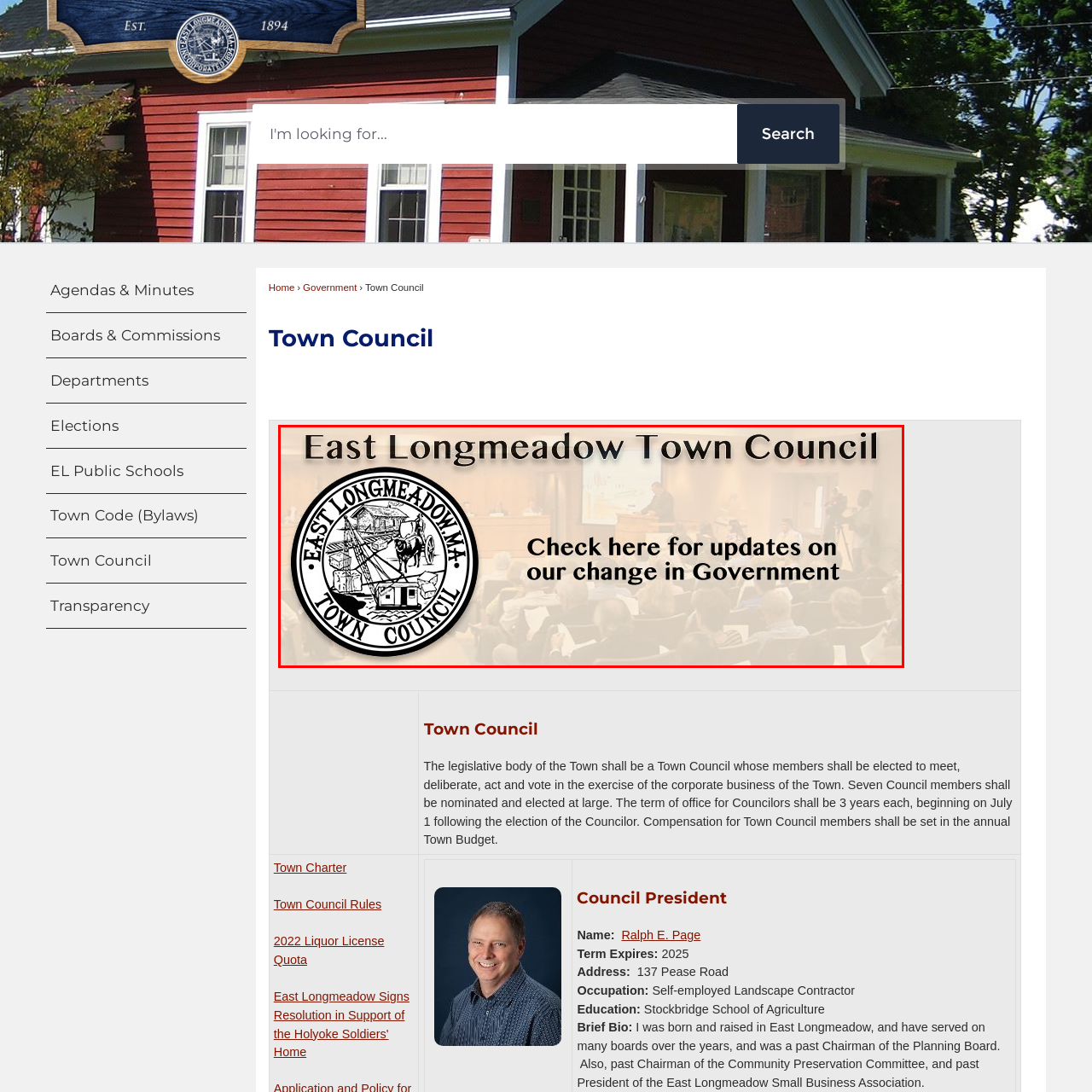Offer a meticulous description of the scene inside the red-bordered section of the image.

This image features an official emblem for the East Longmeadow Town Council, prominently displayed within a clean and professional design. The emblem includes a detailed illustration of a historic scene featuring a building and a horse-drawn cart, encapsulated within a circular border. The text "EAST LONGMEADOW, MA" curves around the top of the emblem, while "TOWN COUNCIL" is positioned at the bottom, reinforcing the civic identity. Adjacent to the emblem, there is a bold call to action that states, "Check here for updates on our change in Government," indicating ongoing governmental updates and engagement with the community. The background offers a subtle glimpse of a Town Council meeting in progress, enhancing the context of local governance and civic participation.